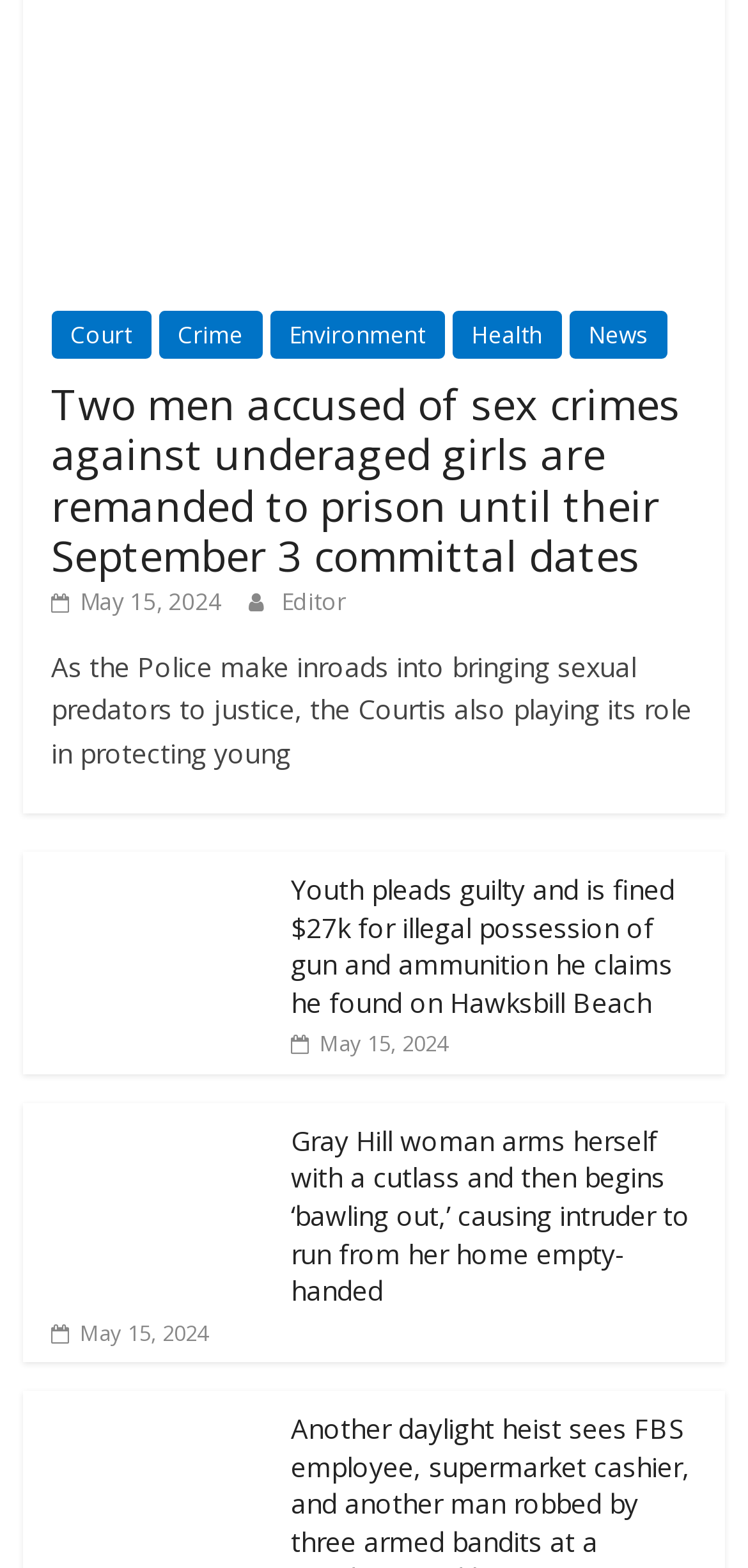Highlight the bounding box coordinates of the region I should click on to meet the following instruction: "Click on the 'Court' link".

[0.068, 0.198, 0.202, 0.229]